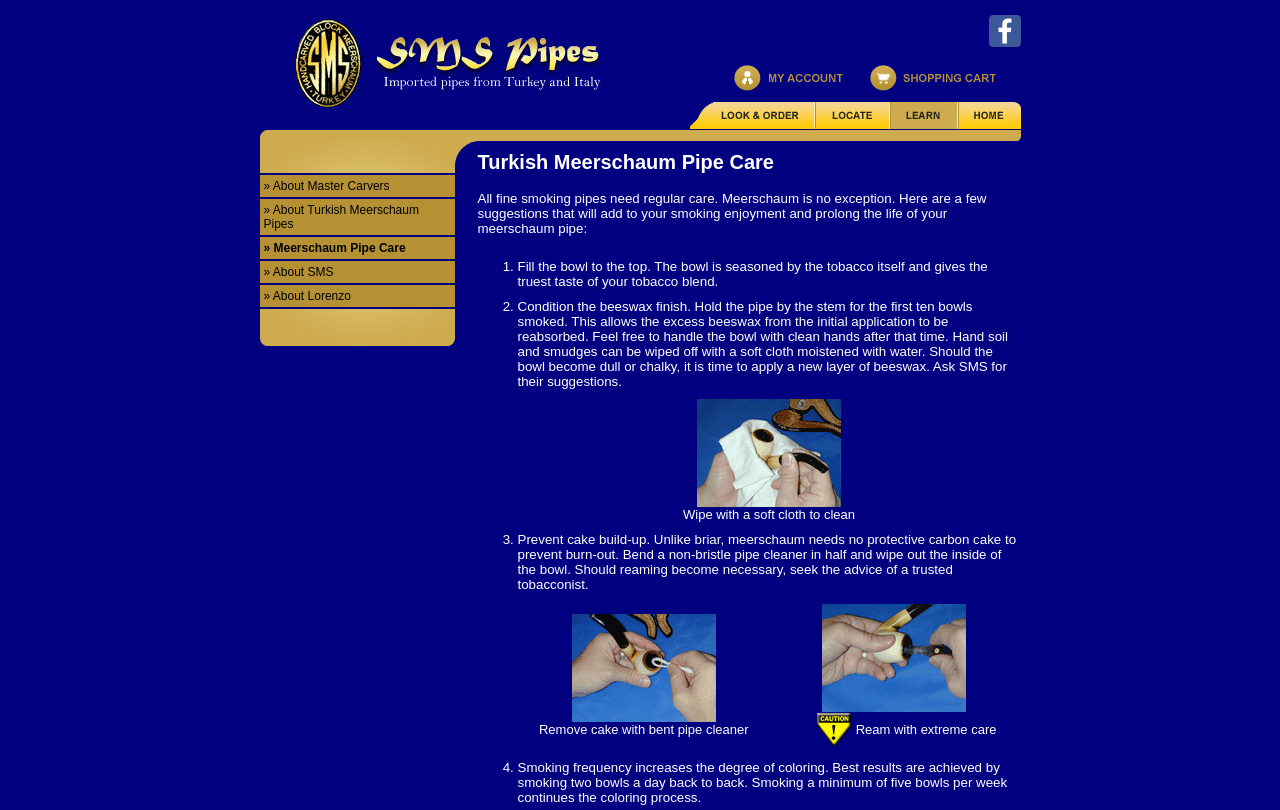Provide the bounding box coordinates for the specified HTML element described in this description: "alt="My Account"". The coordinates should be four float numbers ranging from 0 to 1, in the format [left, top, right, bottom].

[0.571, 0.101, 0.674, 0.12]